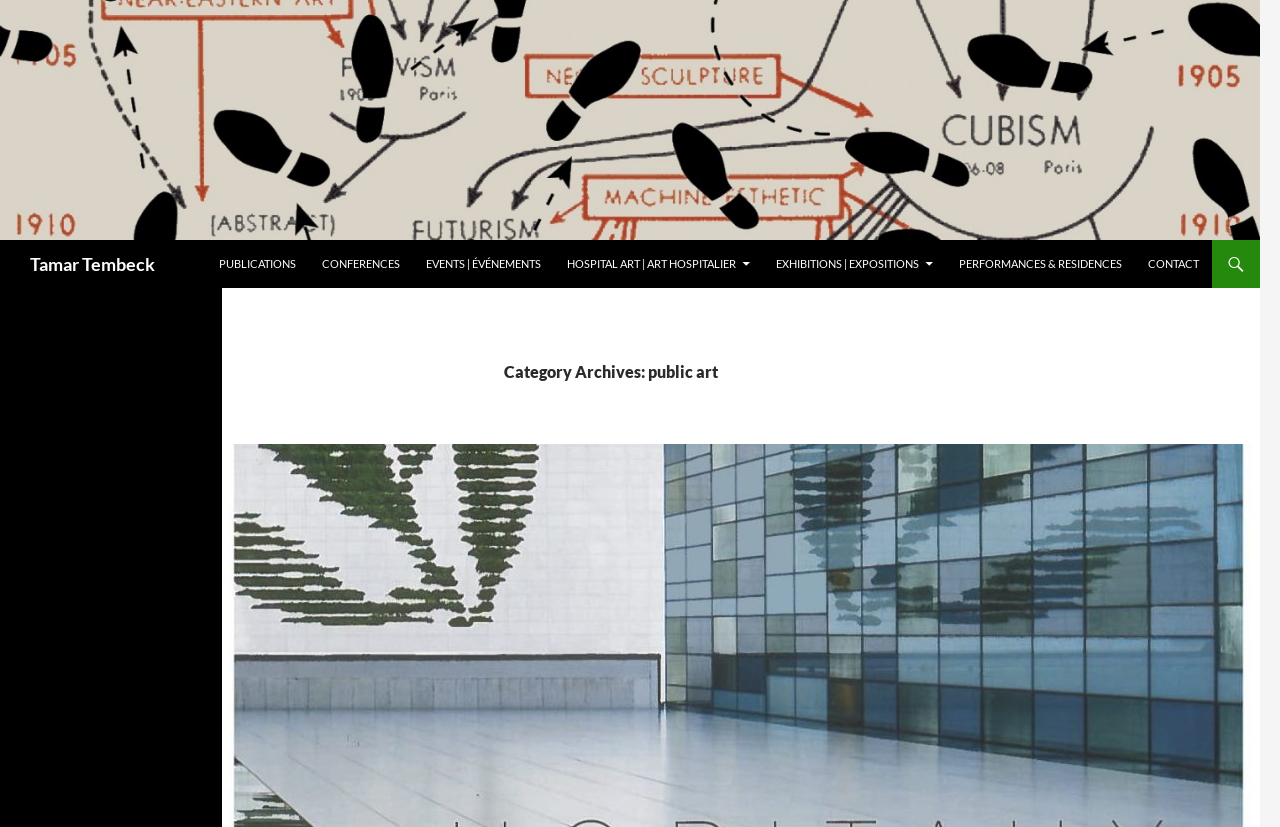Identify the bounding box coordinates of the section that should be clicked to achieve the task described: "explore hospital art".

[0.434, 0.29, 0.595, 0.349]